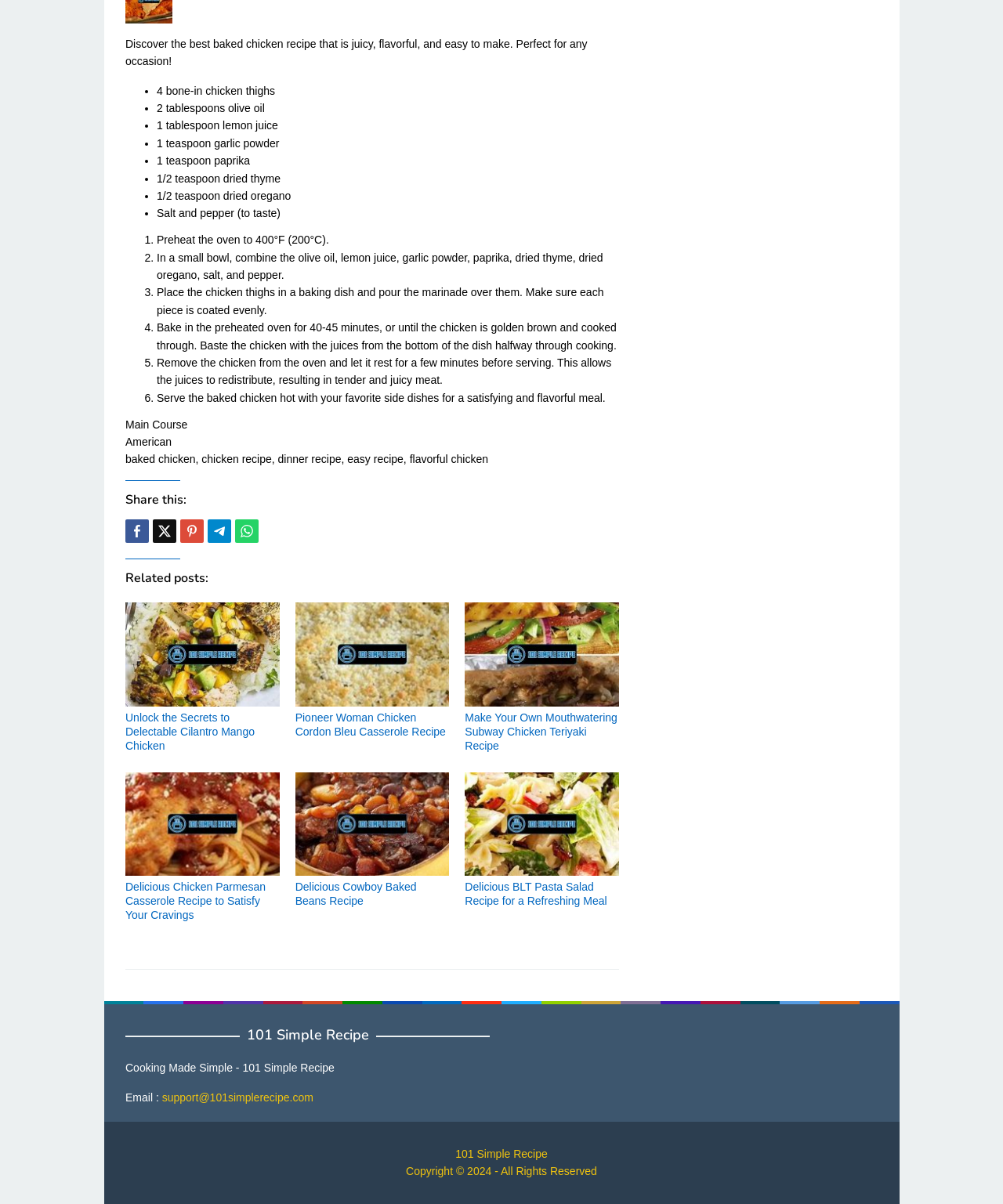Please determine the bounding box coordinates for the element that should be clicked to follow these instructions: "Contact us via email".

[0.161, 0.906, 0.312, 0.916]